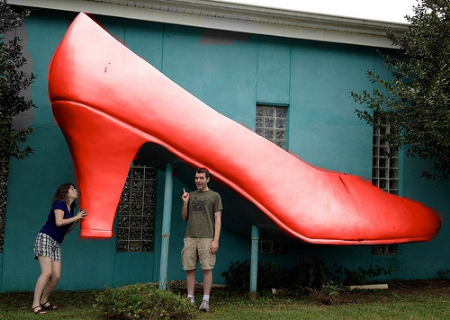Write a descriptive caption for the image, covering all notable aspects.

The image showcases a strikingly large red high heel that stands out against a teal building backdrop. Positioned to the left, a woman kneels beside the giant shoe, playfully appearing to embrace it, while on the right, a man stands gesturing with a surprised expression, seemingly in awe of the enormous footwear. This whimsical scene was captured during the creators' adventure in Washington, DC, as part of their journey to the DC Shorts Film Festival, where they encountered this eye-catching landmark known as the "giant high heel." It symbolizes the fun, quirky experiences they shared on their trip, embodying the festive and adventurous spirit of their film exploration.